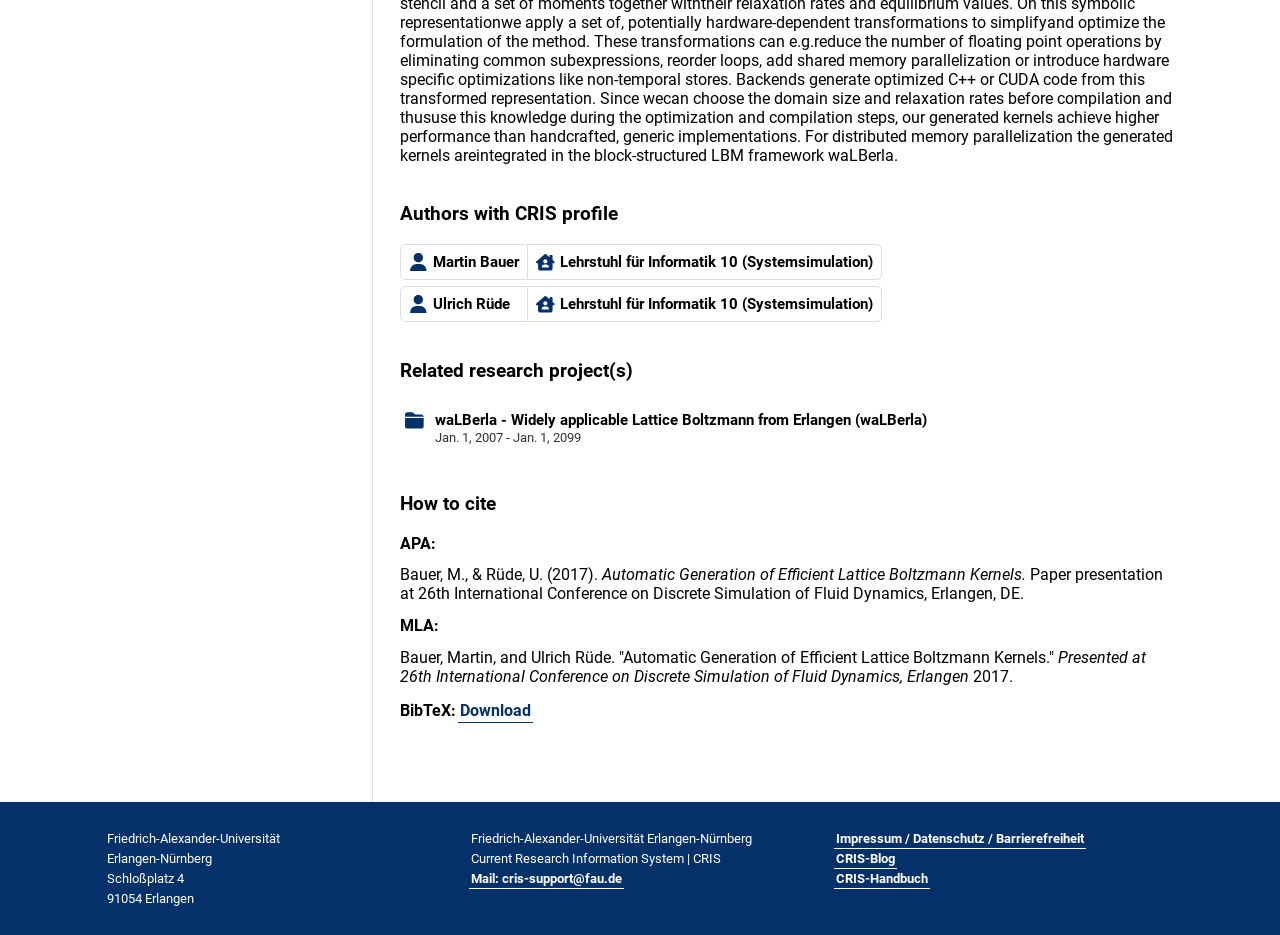For the following element description, predict the bounding box coordinates in the format (top-left x, top-left y, bottom-right x, bottom-right y). All values should be floating point numbers between 0 and 1. Description: Martin Bauer

[0.312, 0.261, 0.412, 0.3]